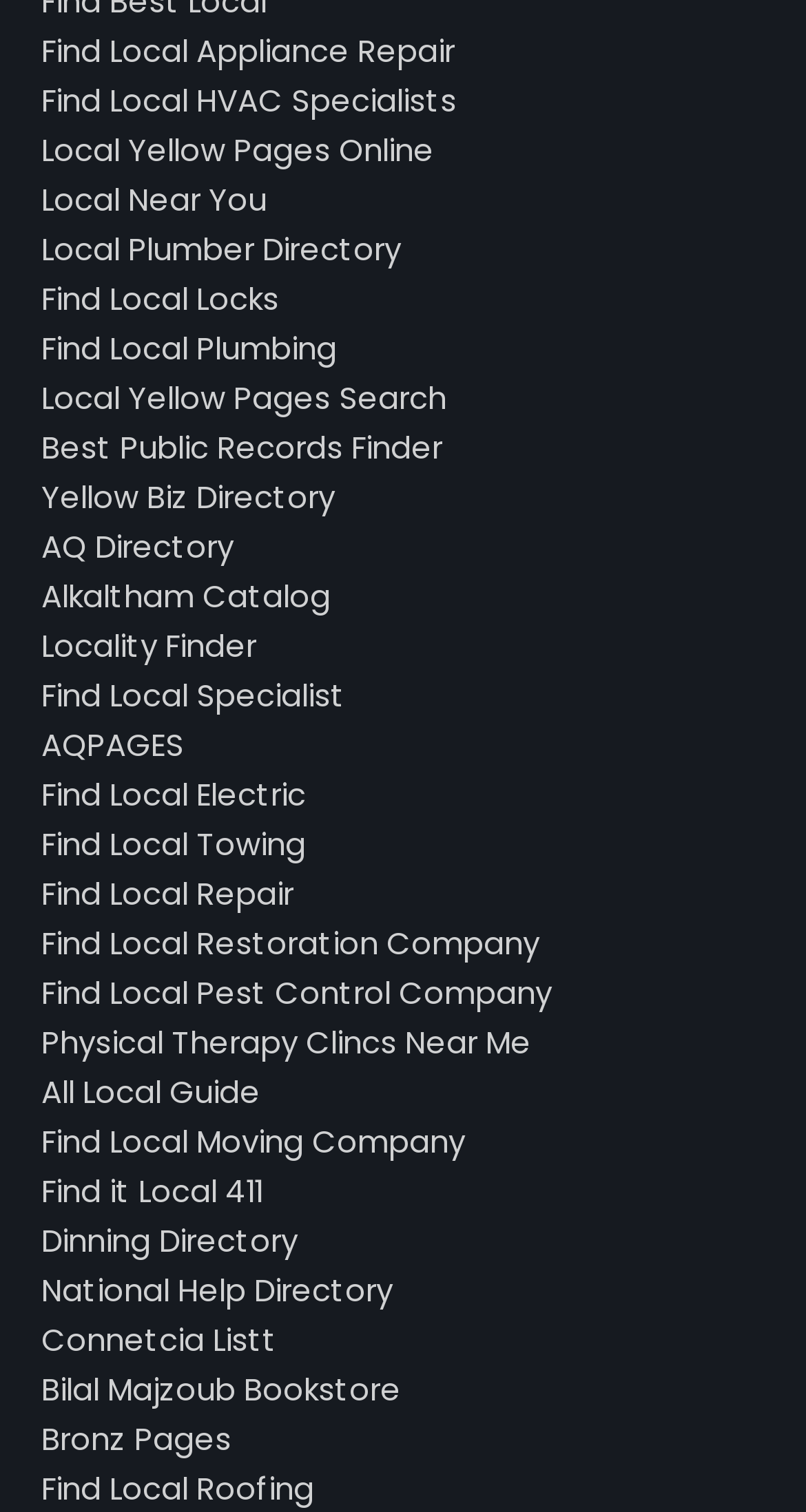Is there a link to find local electricians on this webpage?
Look at the image and construct a detailed response to the question.

I found a link with the text 'Find Local Electric' at [589] link, which confirms that there is a link to find local electricians on this webpage.